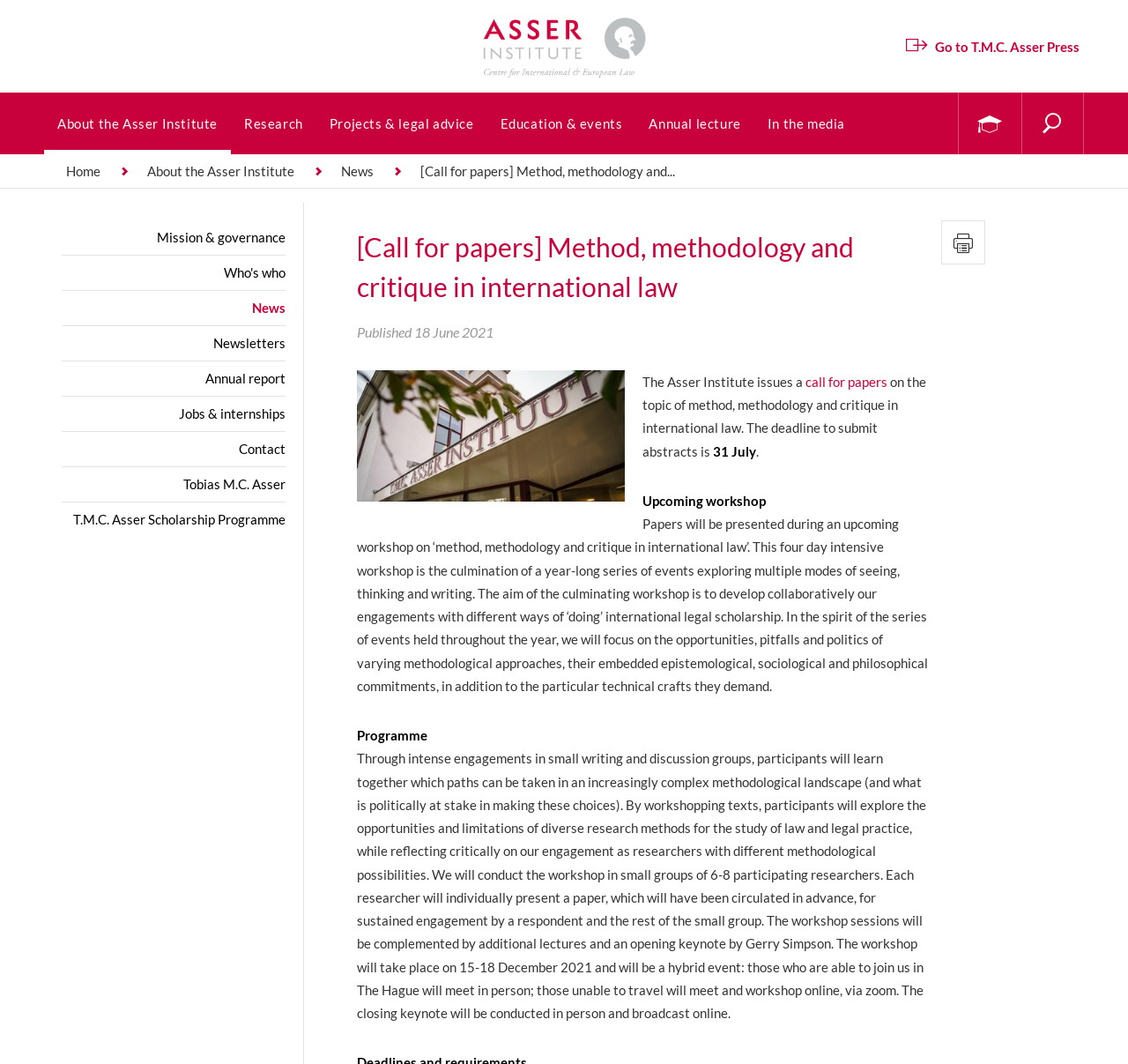Provide the text content of the webpage's main heading.

[Call for papers] Method, methodology and critique in international law